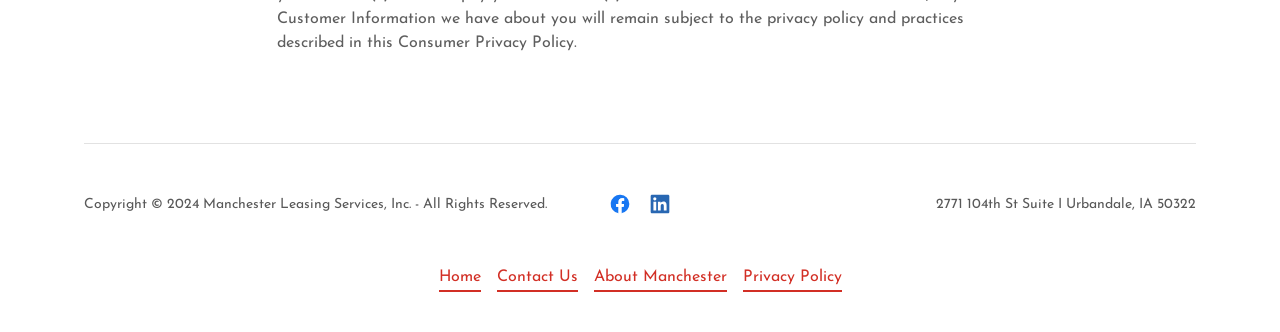Answer the question below in one word or phrase:
What is the company's address?

2771 104th St Suite I Urbandale, IA 50322